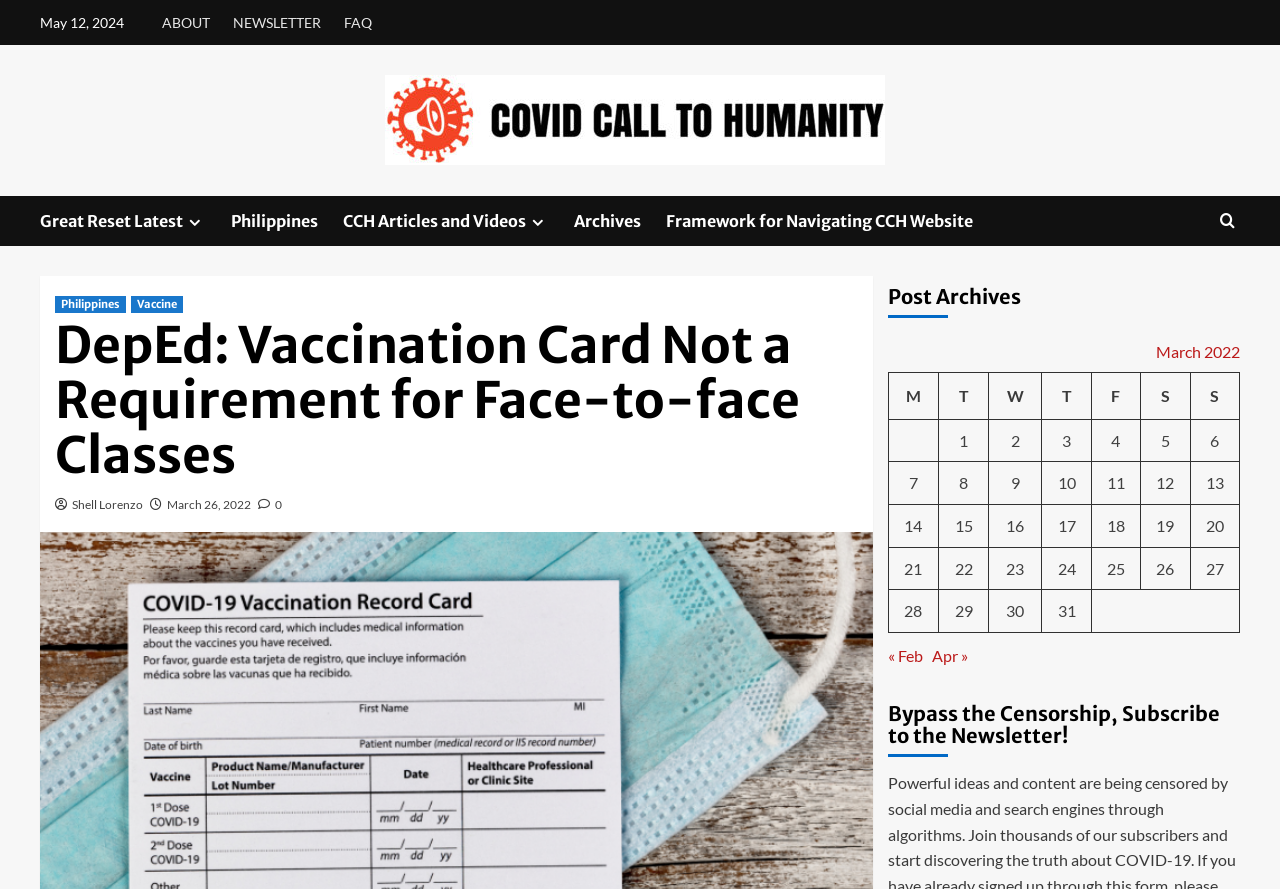How many posts are published on March 1, 2022?
Answer with a single word or phrase, using the screenshot for reference.

1